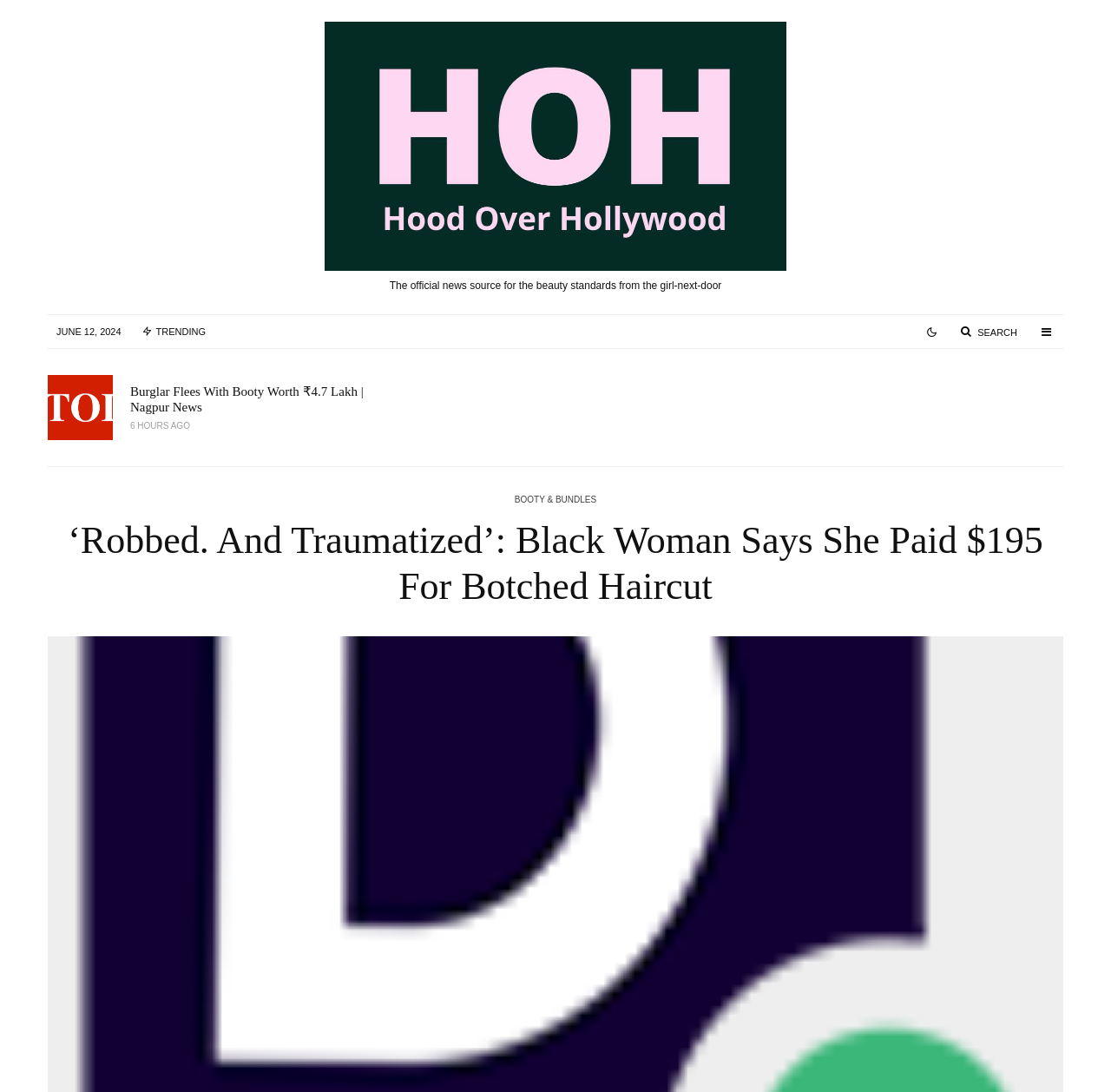Determine the bounding box for the described UI element: "more...".

None